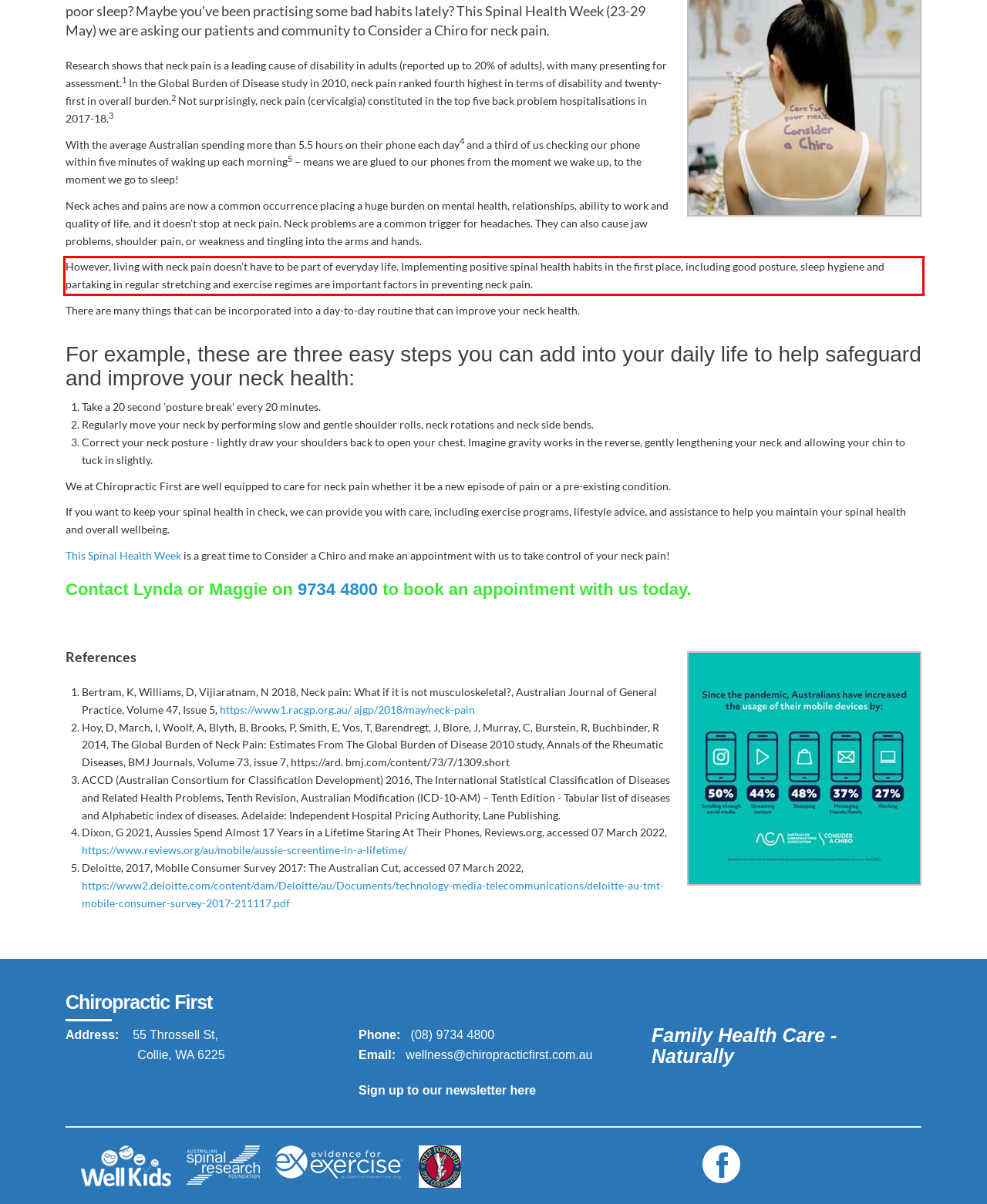Given a webpage screenshot, identify the text inside the red bounding box using OCR and extract it.

However, living with neck pain doesn’t have to be part of everyday life. Implementing positive spinal health habits in the first place, including good posture, sleep hygiene and partaking in regular stretching and exercise regimes are important factors in preventing neck pain.